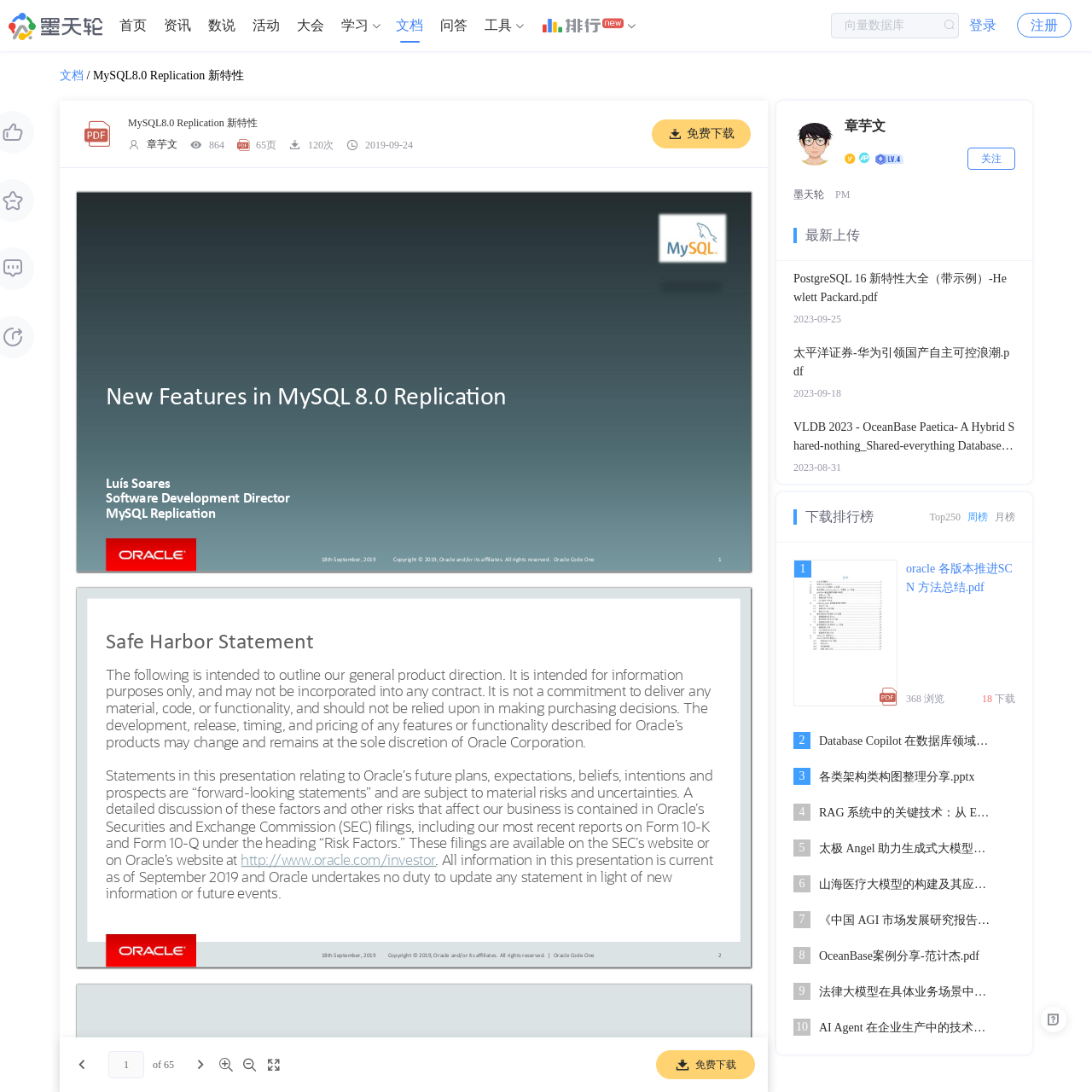Find the bounding box coordinates of the element's region that should be clicked in order to follow the given instruction: "Click the '文档' link". The coordinates should consist of four float numbers between 0 and 1, i.e., [left, top, right, bottom].

[0.363, 0.0, 0.388, 0.047]